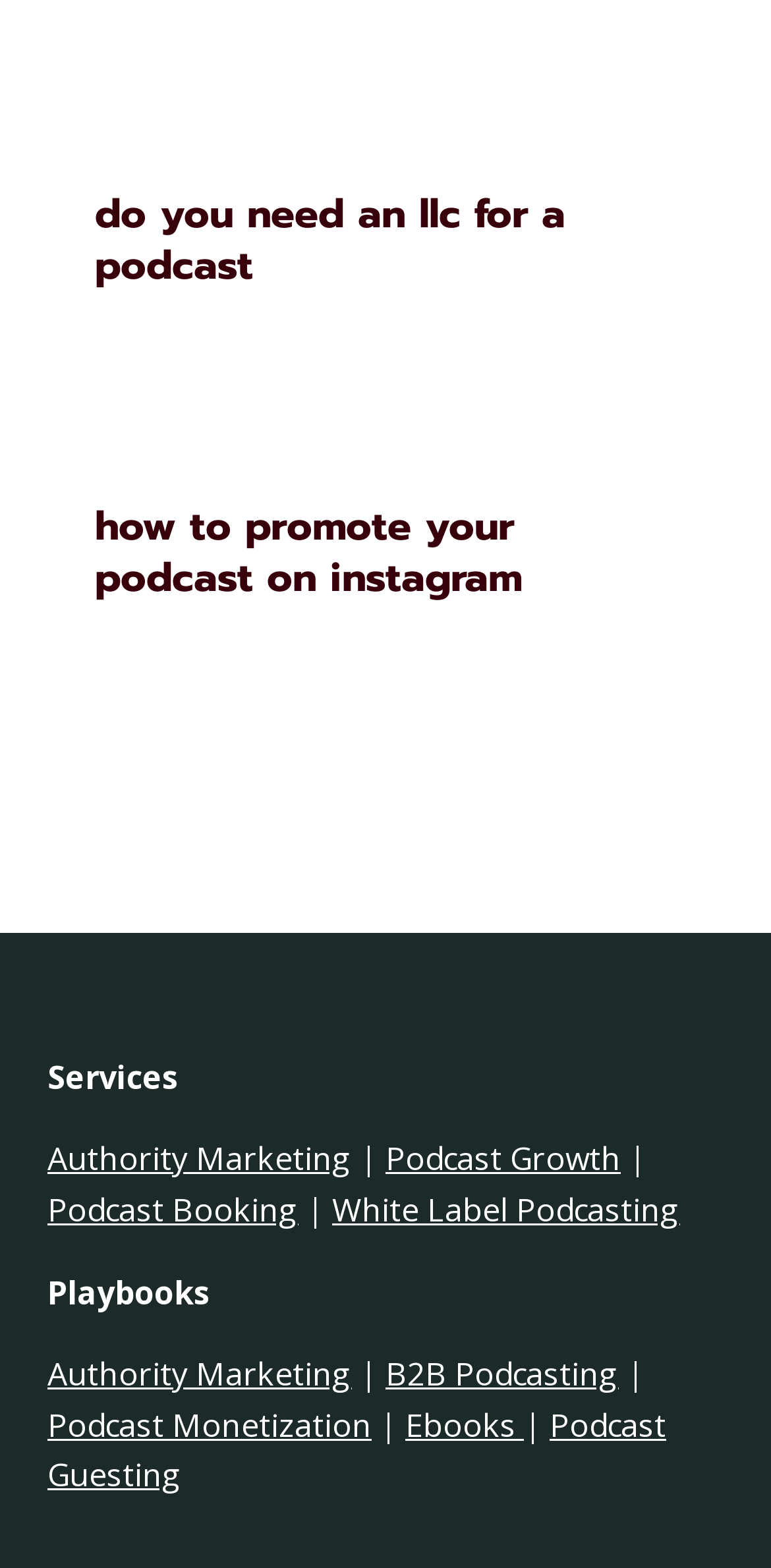Find the bounding box coordinates for the area you need to click to carry out the instruction: "click on the link to learn about authority marketing". The coordinates should be four float numbers between 0 and 1, indicated as [left, top, right, bottom].

[0.062, 0.725, 0.456, 0.753]